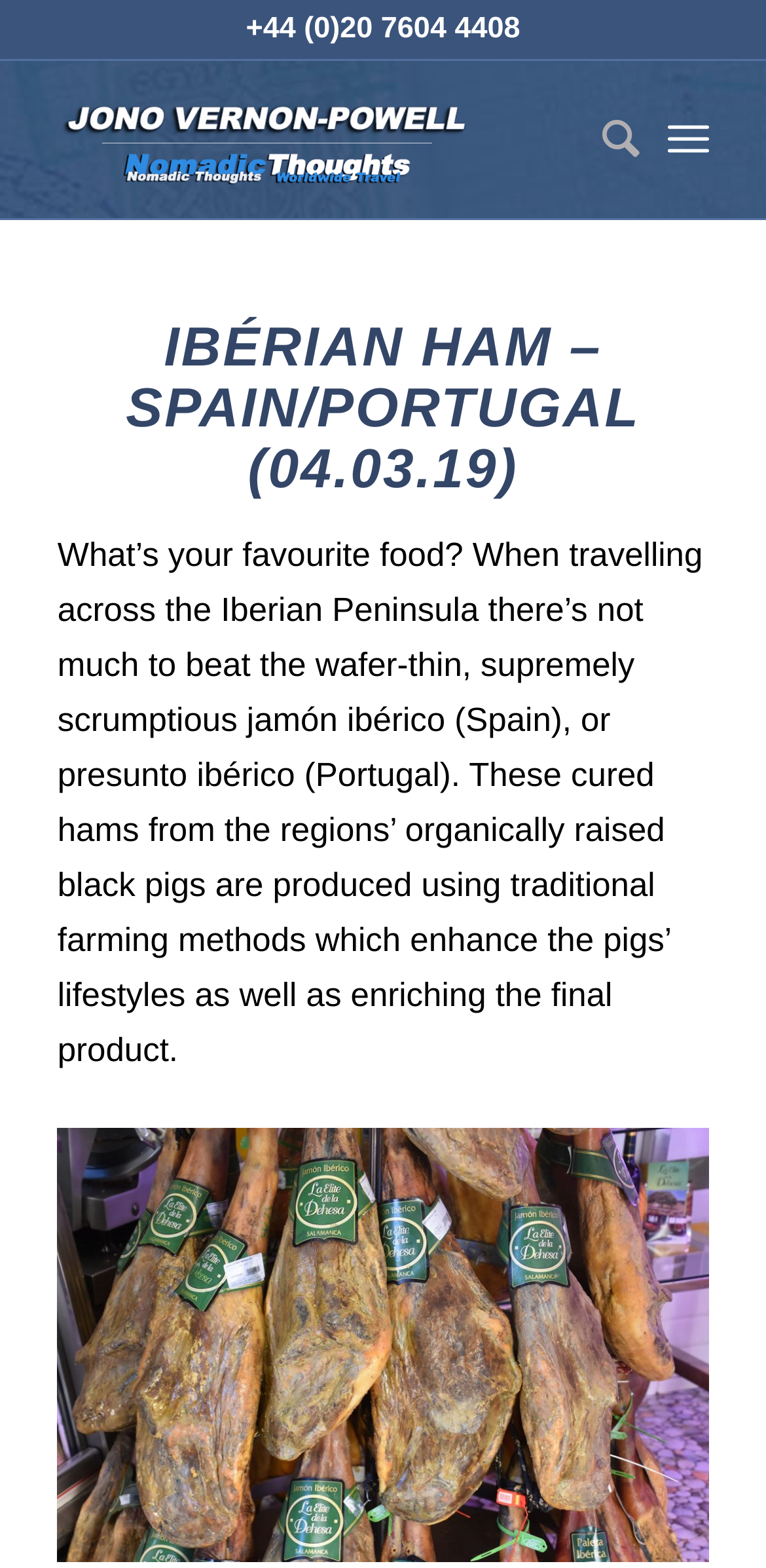Provide a thorough description of the webpage's content and layout.

The webpage is about Ibérian Ham from Spain and Portugal, with a focus on the culinary aspect. At the top, there is a phone number "+44 (0)20 7604 4408" displayed prominently. Below it, there is a logo image of JONO VERNON-POWELL, which is part of a layout table that spans most of the width of the page. 

To the right of the logo, there are two menu items: "Search" and "Menu". The "Search" menu item is positioned closer to the logo, while the "Menu" item is located at the top-right corner of the page. 

Below the logo and menu items, there is a heading that reads "IBÉRIAN HAM – SPAIN/PORTUGAL (04.03.19)". This heading is followed by a block of text that discusses the popularity of jamón ibérico and presunto ibérico, two types of cured hams from the Iberian Peninsula. The text describes the traditional farming methods used to produce these hams and how they enhance the final product.